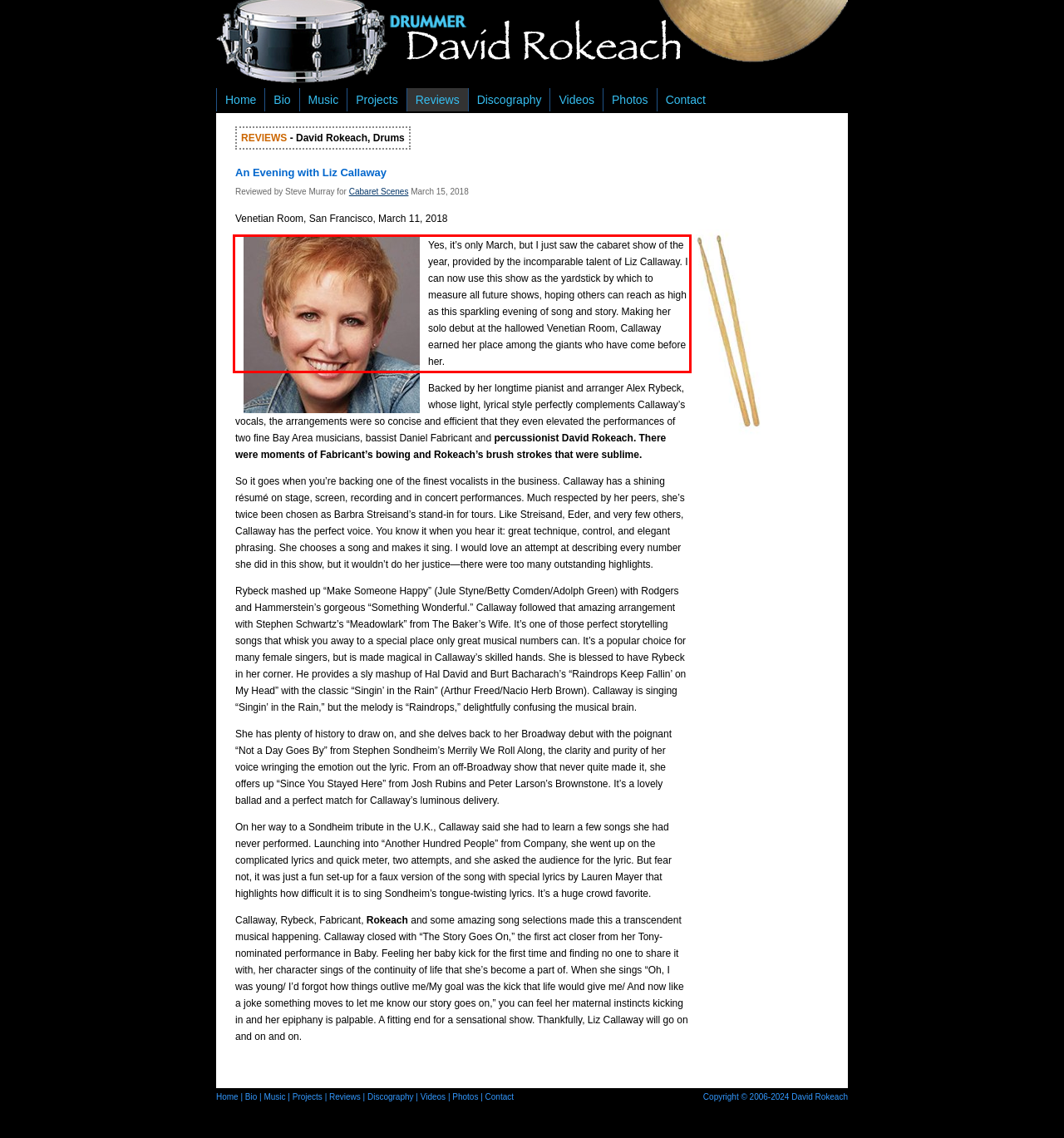Analyze the screenshot of a webpage where a red rectangle is bounding a UI element. Extract and generate the text content within this red bounding box.

Yes, it’s only March, but I just saw the cabaret show of the year, provided by the incomparable talent of Liz Callaway. I can now use this show as the yardstick by which to measure all future shows, hoping others can reach as high as this sparkling evening of song and story. Making her solo debut at the hallowed Venetian Room, Callaway earned her place among the giants who have come before her.